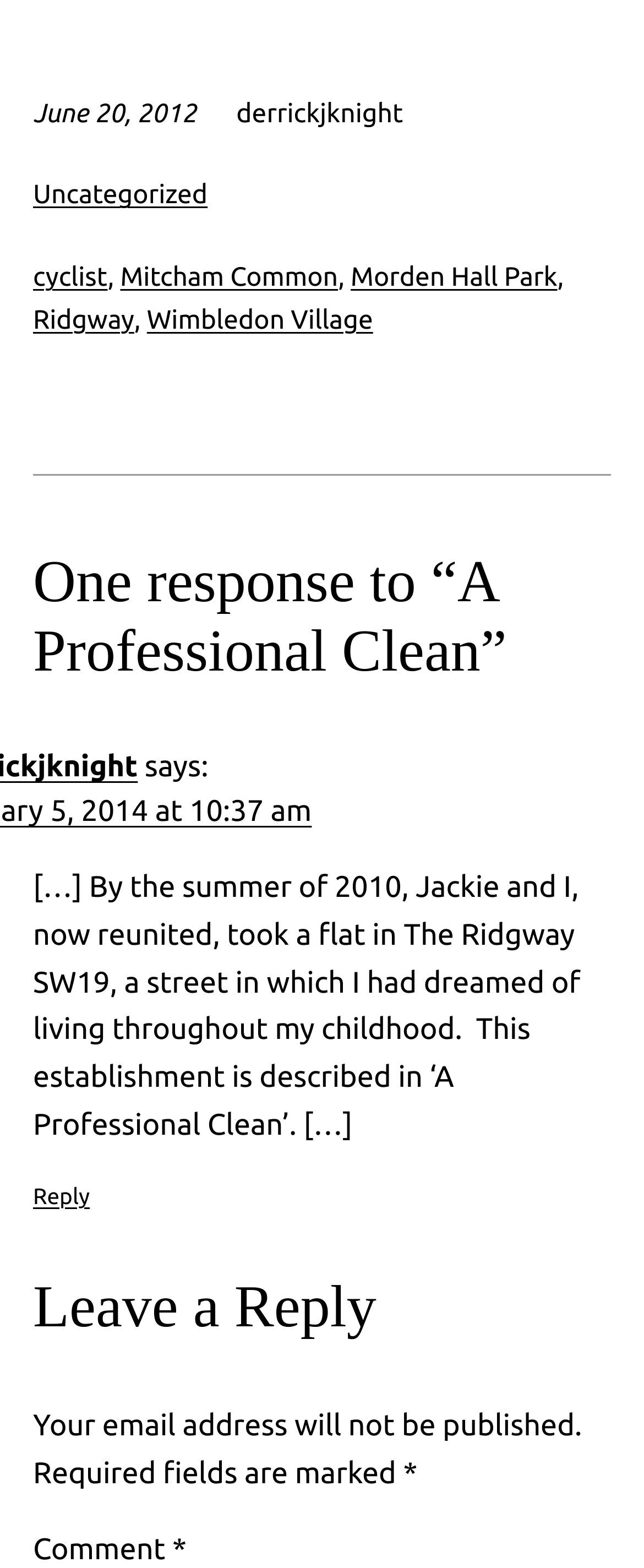Predict the bounding box coordinates of the area that should be clicked to accomplish the following instruction: "Leave a comment". The bounding box coordinates should consist of four float numbers between 0 and 1, i.e., [left, top, right, bottom].

[0.051, 0.813, 0.949, 0.856]